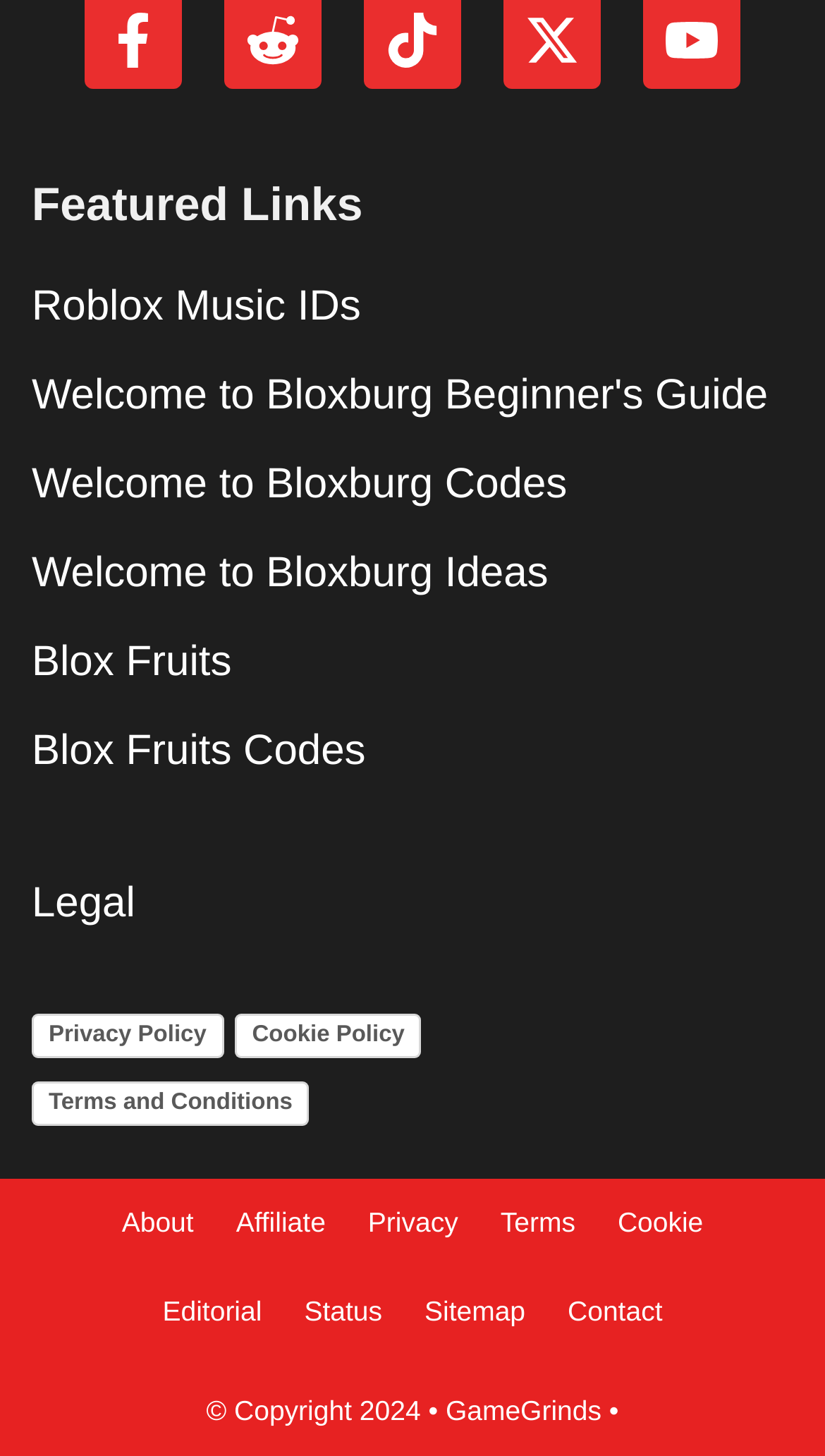Respond to the question below with a single word or phrase:
What is the category of the first link?

Featured Links